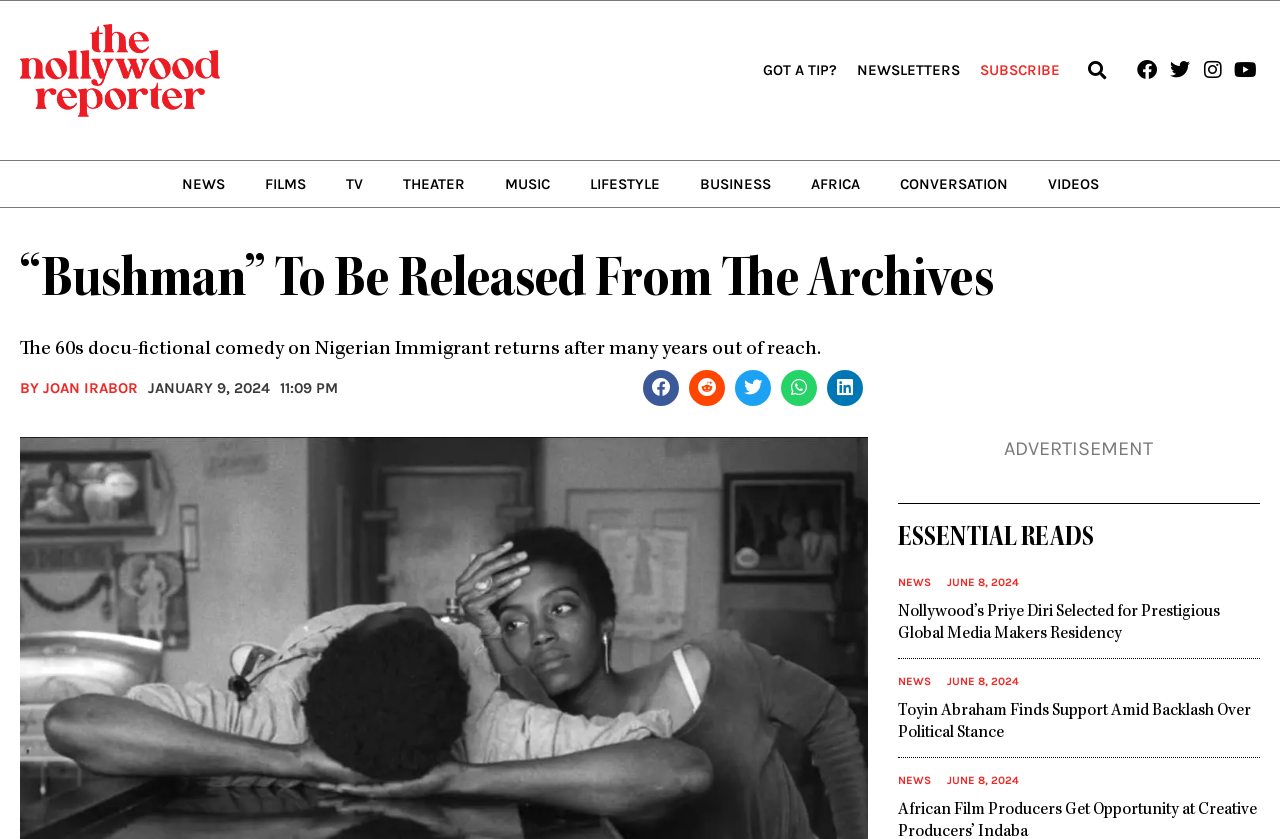Kindly determine the bounding box coordinates of the area that needs to be clicked to fulfill this instruction: "Read the news about Nollywood’s Priye Diri".

[0.702, 0.684, 0.984, 0.788]